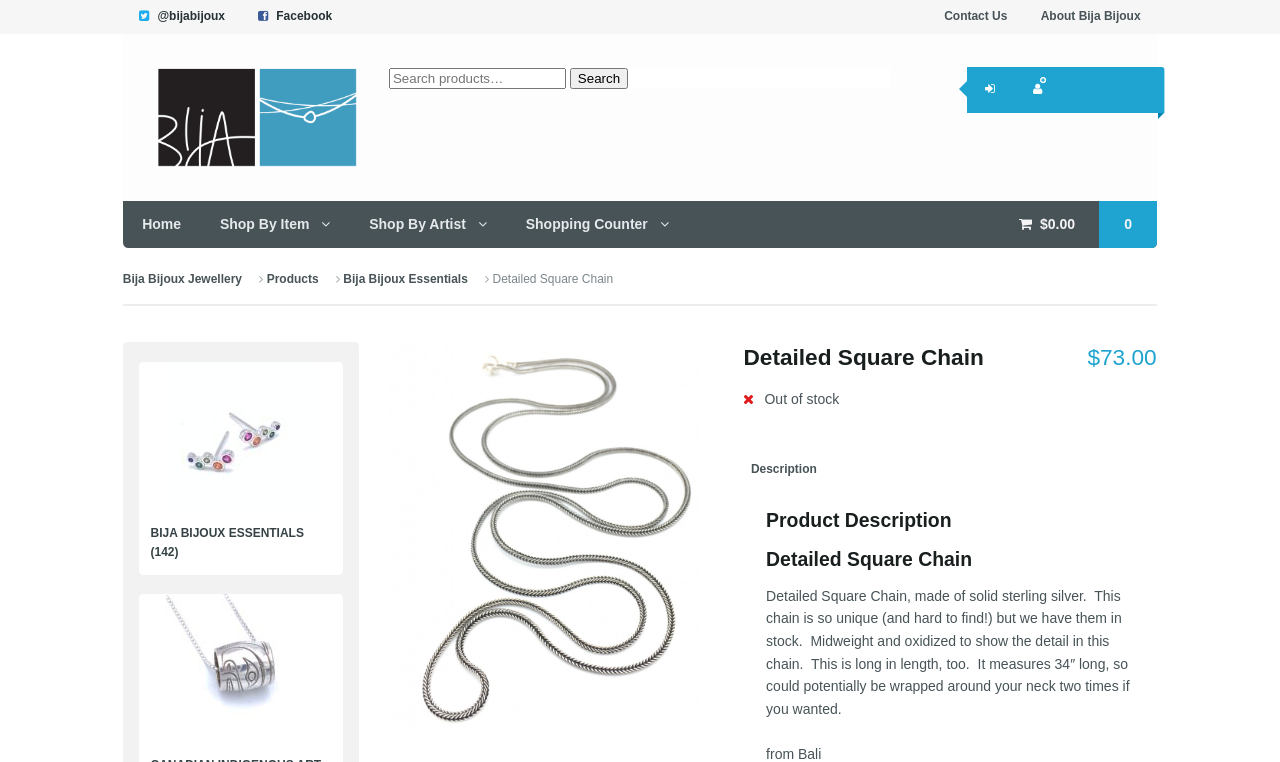Can you look at the image and give a comprehensive answer to the question:
What is the material of the Detailed Square Chain?

I found the material of the Detailed Square Chain by reading the product description, which states that the chain is made of solid sterling silver.